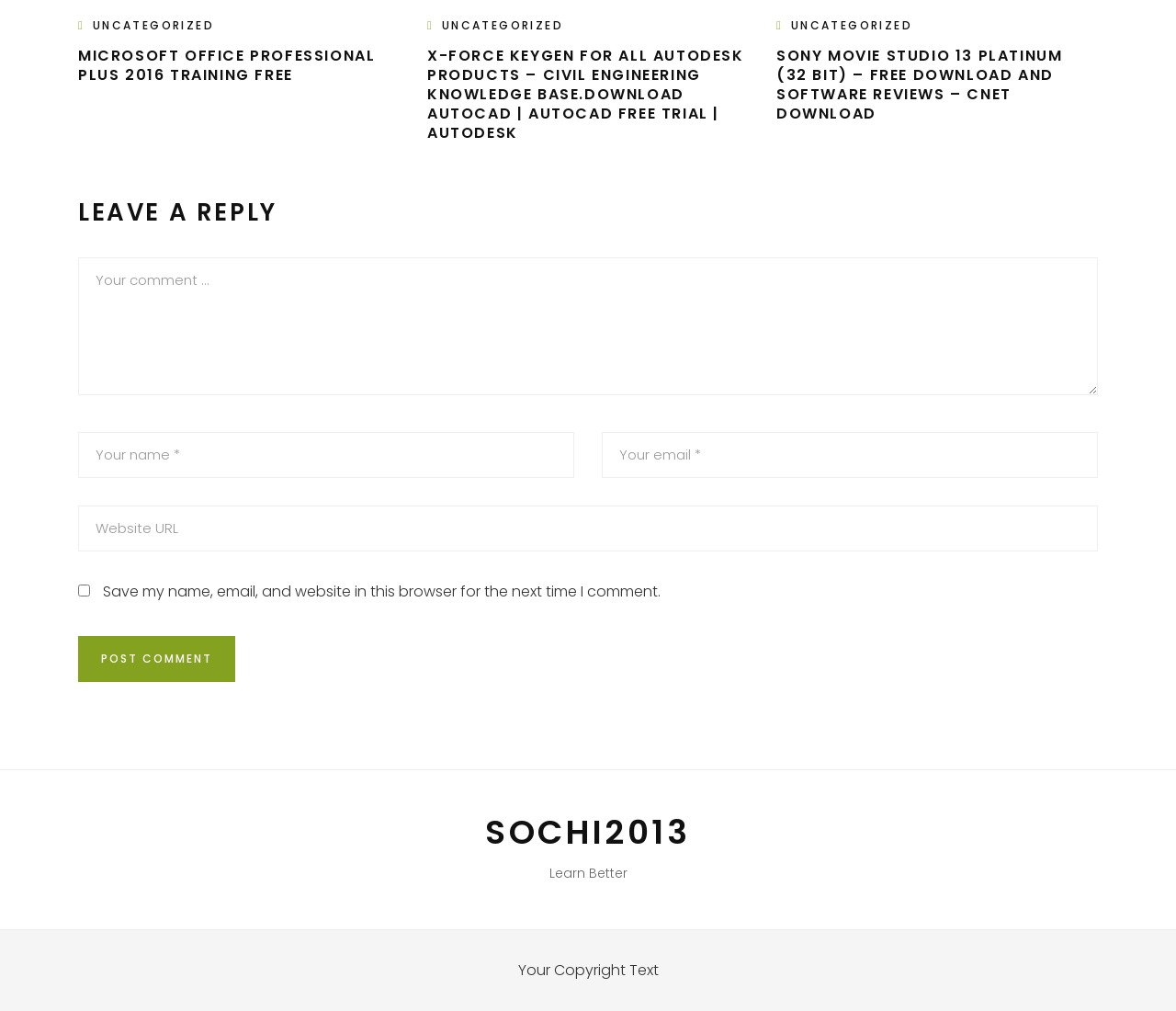How many headings are on the webpage? Refer to the image and provide a one-word or short phrase answer.

5